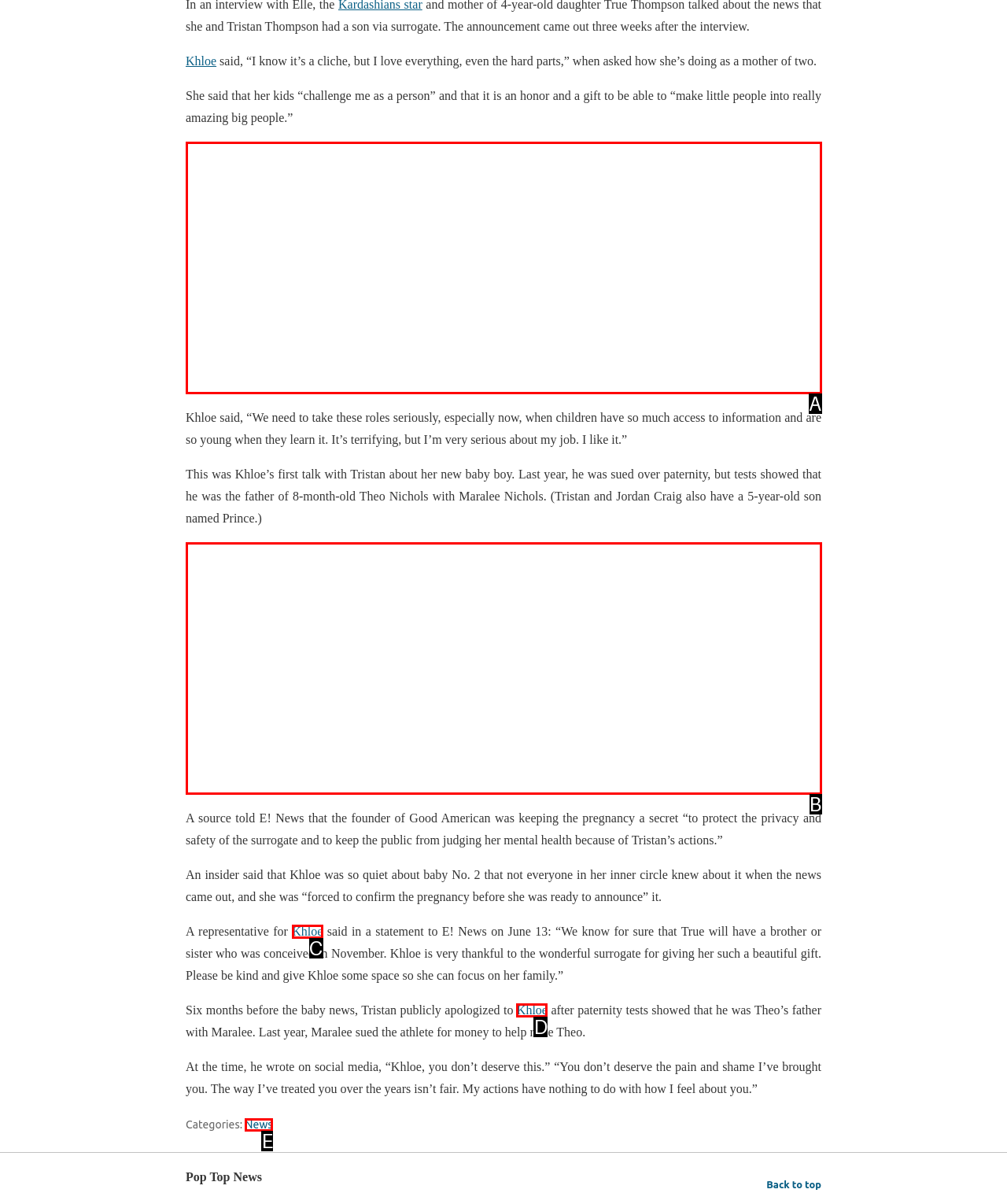Tell me which one HTML element best matches the description: Khloe Answer with the option's letter from the given choices directly.

D